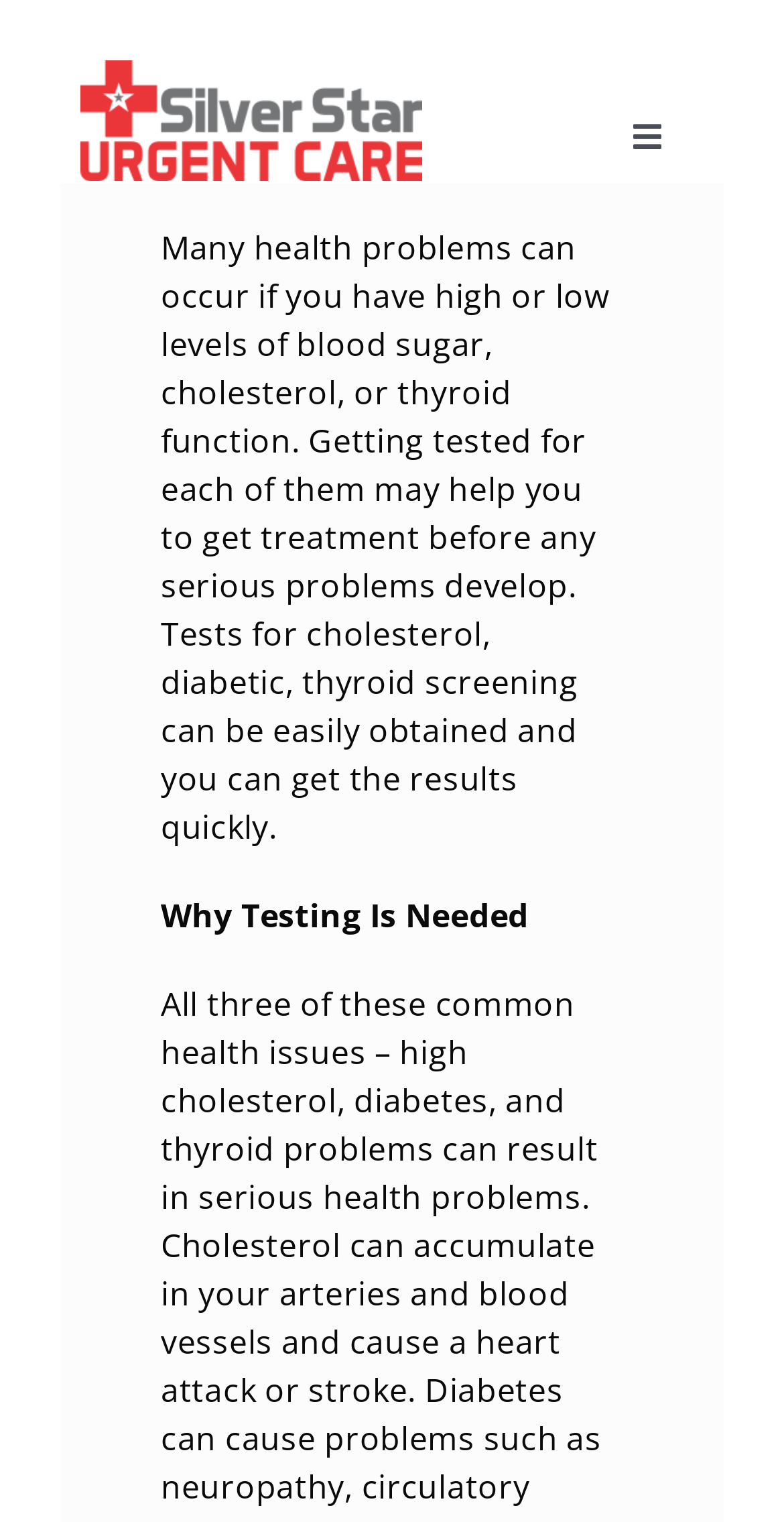Please provide a comprehensive answer to the question based on the screenshot: What is the main purpose of testing for cholesterol, diabetic, and thyroid?

According to the webpage, getting tested for cholesterol, diabetic, and thyroid can help identify potential health problems early on, allowing for treatment before any serious issues develop.